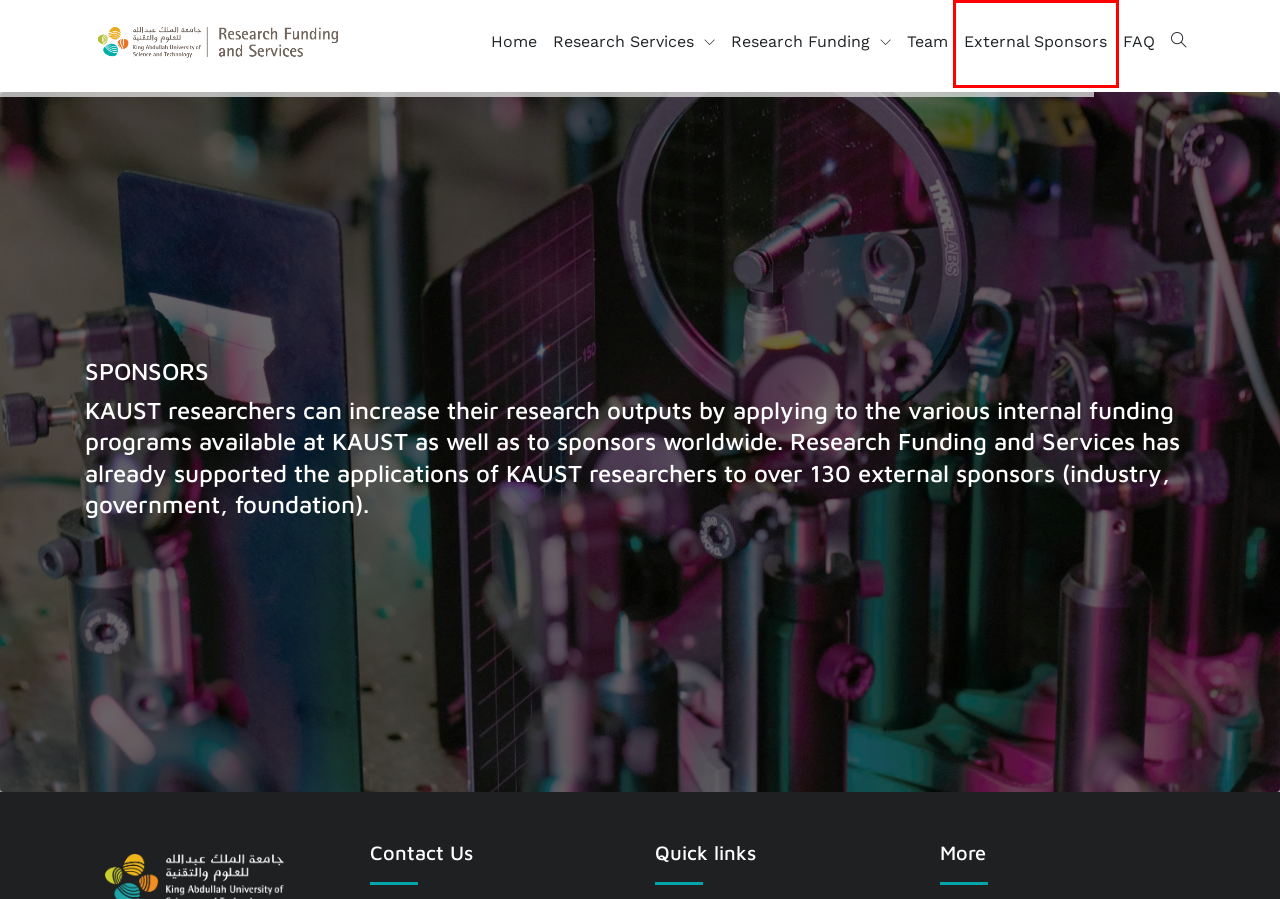Look at the screenshot of the webpage and find the element within the red bounding box. Choose the webpage description that best fits the new webpage that will appear after clicking the element. Here are the candidates:
A. Team
B. FAQ
C. 404
D. King Abdullah University of Science and Technology | KAUST
E. Awards and Contracts
F. External Sponsors
G. Research Compliance
H. Research Funding

F